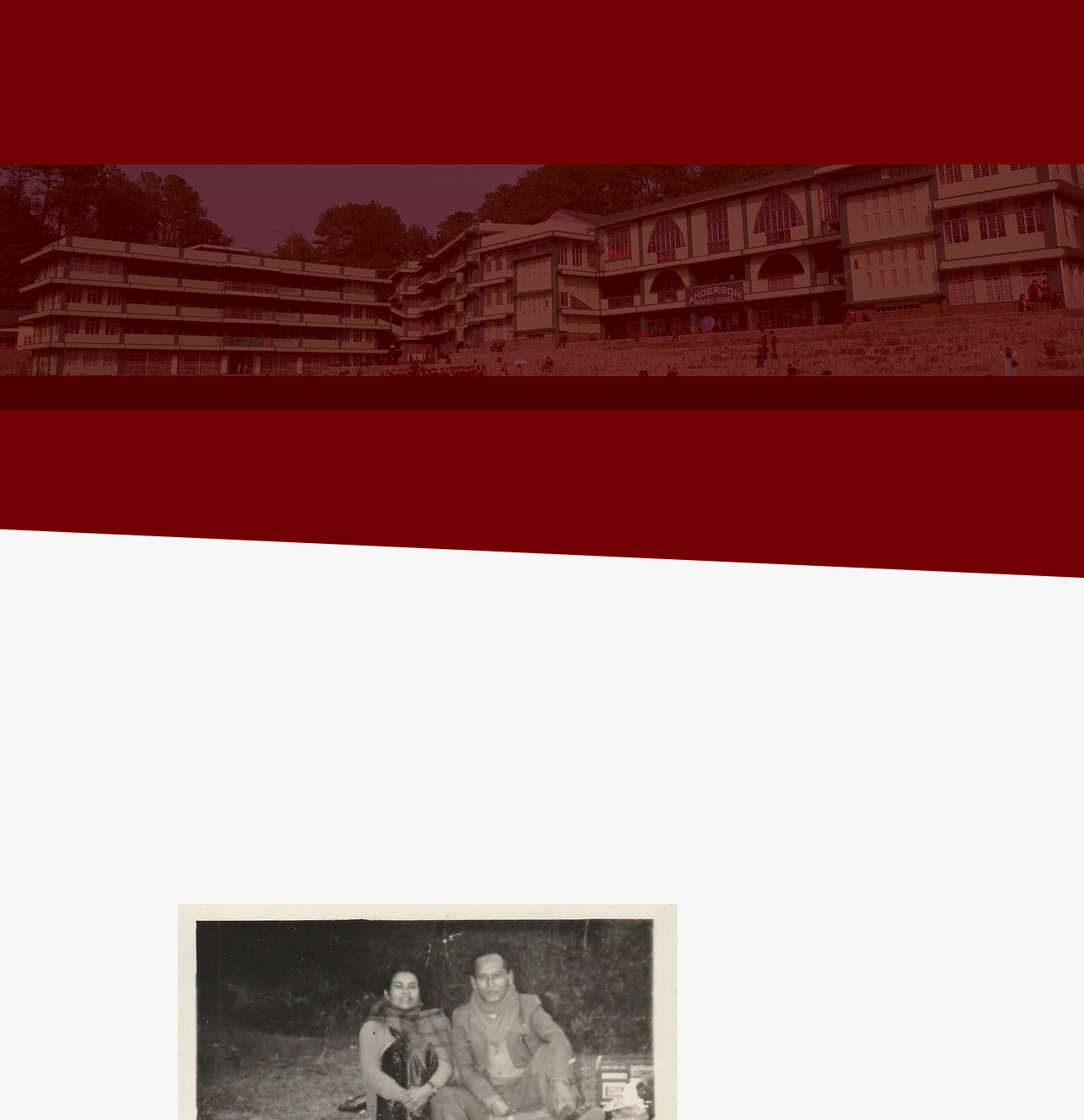Find the bounding box coordinates of the clickable area required to complete the following action: "Click on the 'Anderson Higher Secondary School' link".

[0.135, 0.015, 0.208, 0.085]